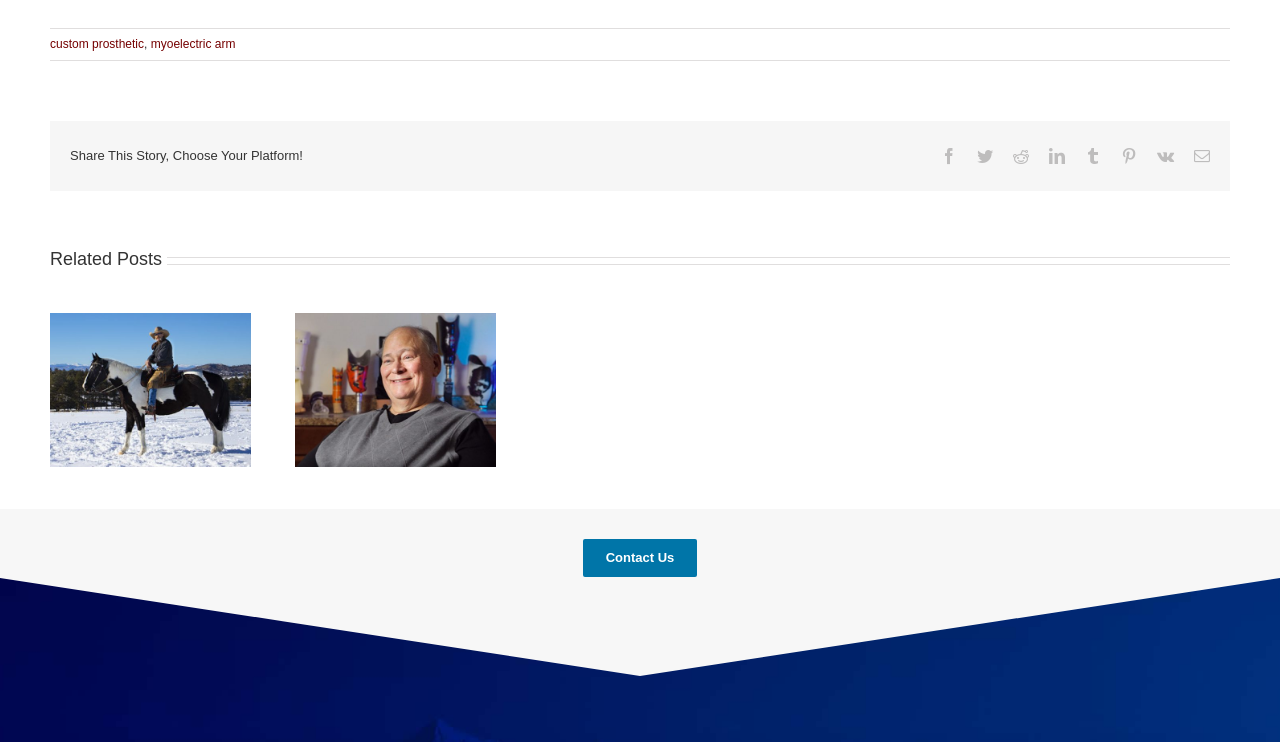Respond to the question below with a single word or phrase: What is the last link on the webpage?

Contact Us